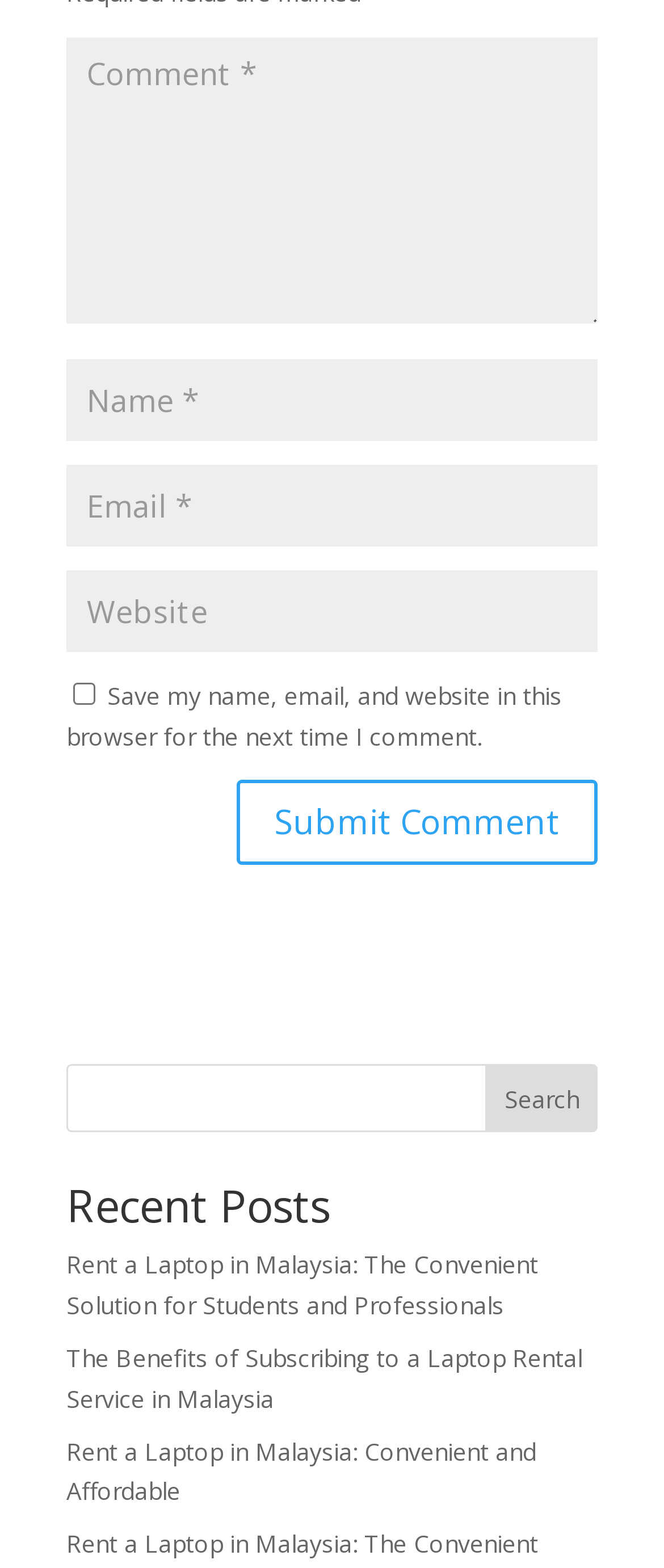Given the element description parent_node: Search name="s", identify the bounding box coordinates for the UI element on the webpage screenshot. The format should be (top-left x, top-left y, bottom-right x, bottom-right y), with values between 0 and 1.

[0.1, 0.679, 0.9, 0.723]